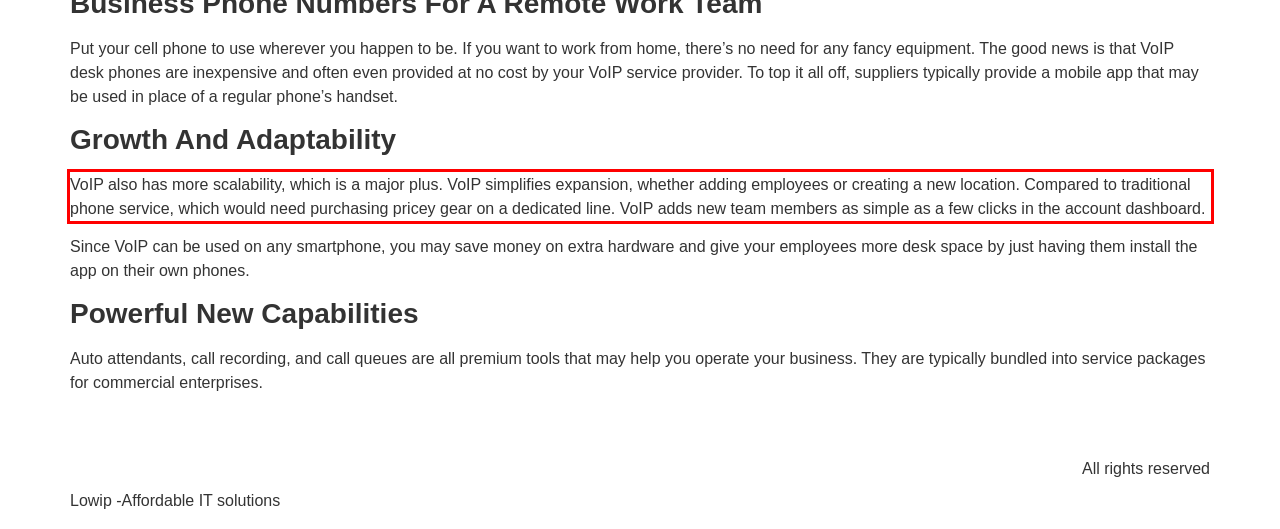You are provided with a screenshot of a webpage featuring a red rectangle bounding box. Extract the text content within this red bounding box using OCR.

VoIP also has more scalability, which is a major plus. VoIP simplifies expansion, whether adding employees or creating a new location. Compared to traditional phone service, which would need purchasing pricey gear on a dedicated line. VoIP adds new team members as simple as a few clicks in the account dashboard.